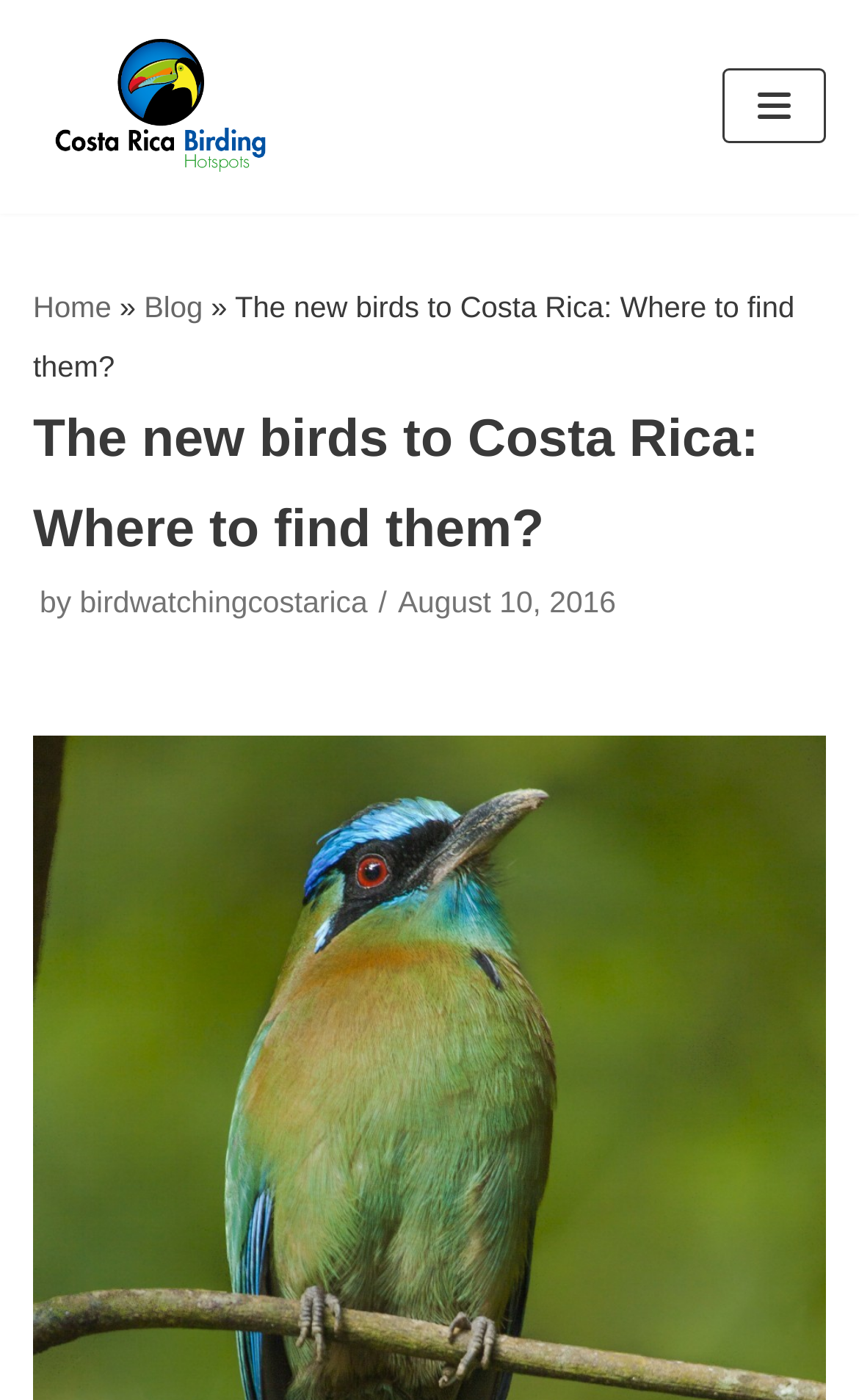What is the name of the website?
Answer the question with detailed information derived from the image.

I determined the answer by looking at the link element with the text 'Birdwatching in Costa Rica' which is likely to be the name of the website.